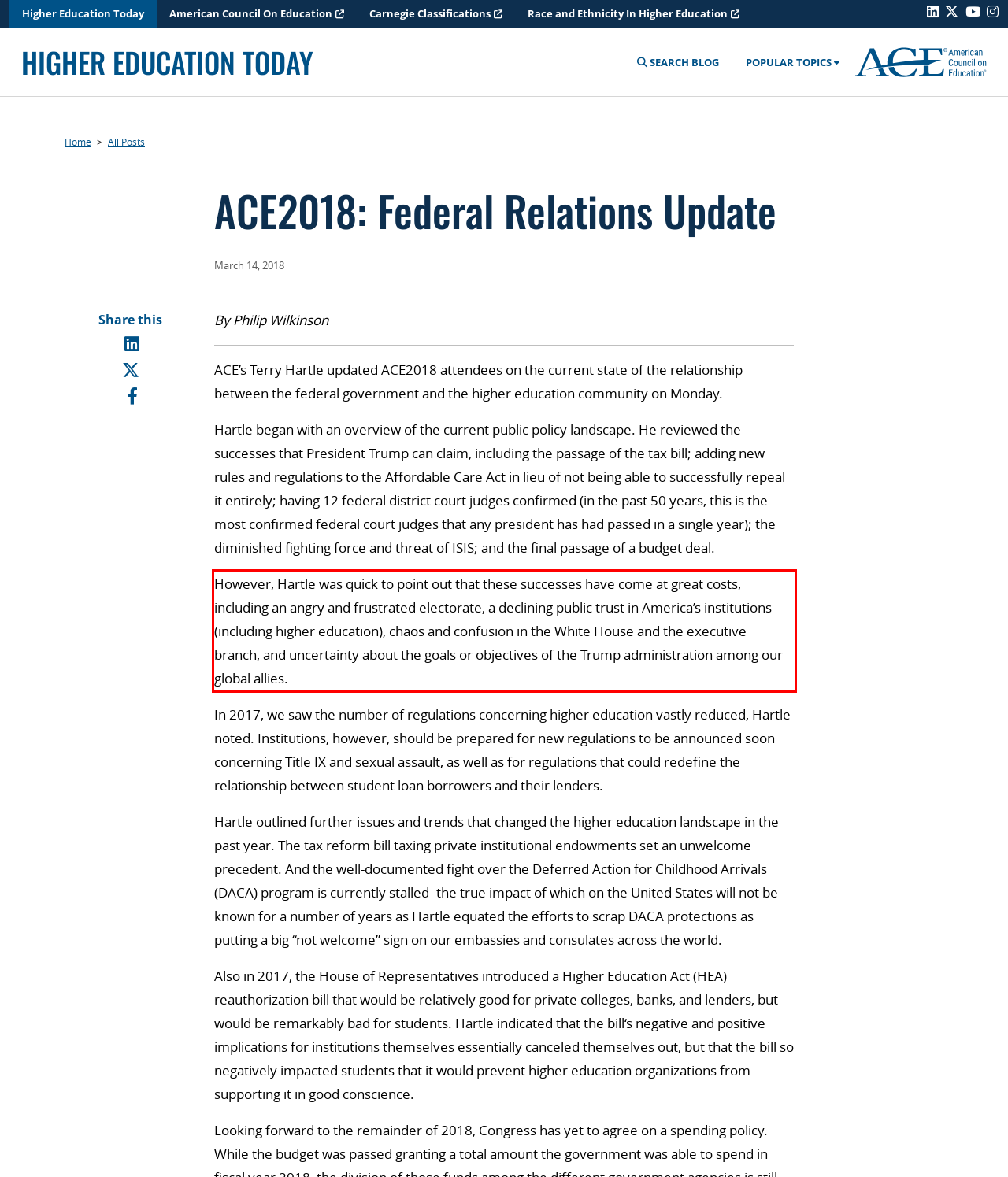The screenshot you have been given contains a UI element surrounded by a red rectangle. Use OCR to read and extract the text inside this red rectangle.

However, Hartle was quick to point out that these successes have come at great costs, including an angry and frustrated electorate, a declining public trust in America’s institutions (including higher education), chaos and confusion in the White House and the executive branch, and uncertainty about the goals or objectives of the Trump administration among our global allies.